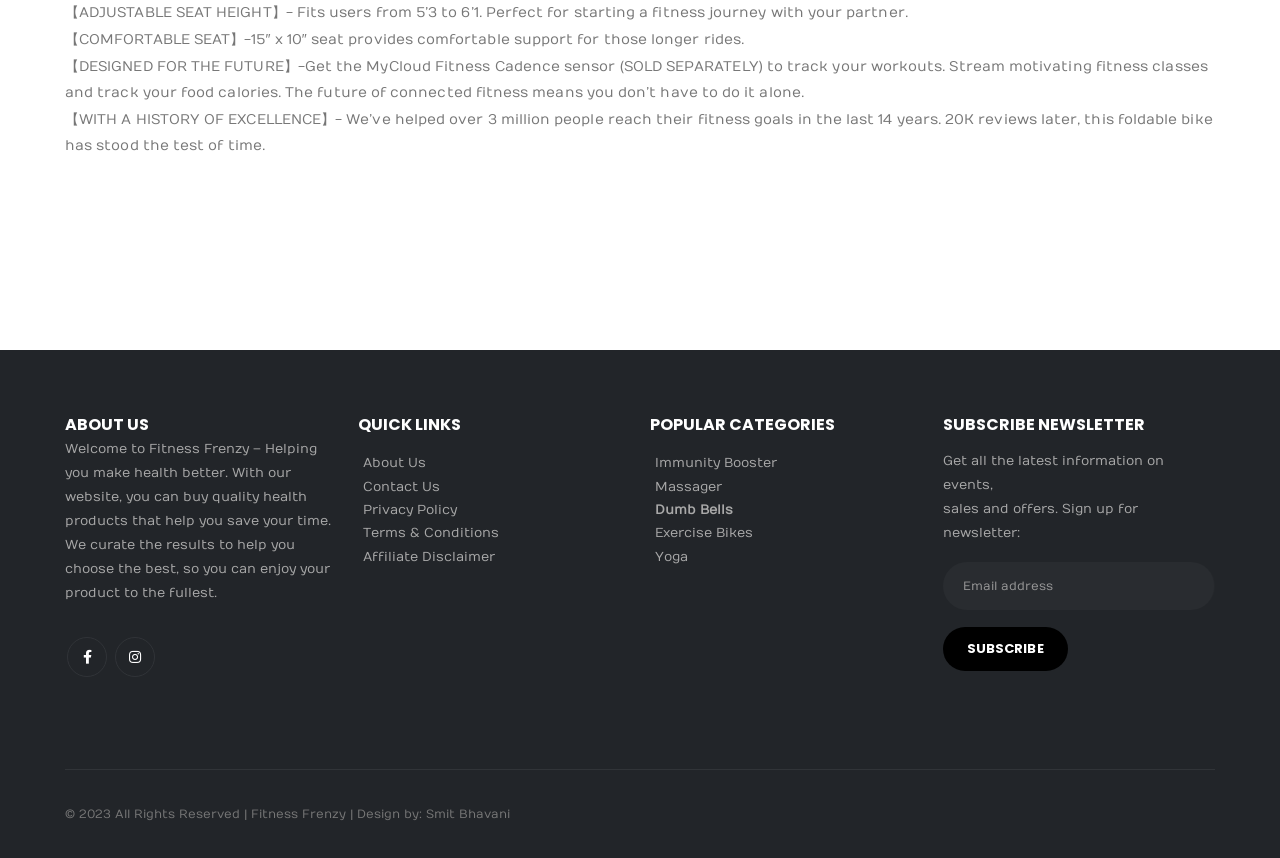Respond with a single word or phrase to the following question:
What is the purpose of the newsletter subscription?

Get latest information on events and offers